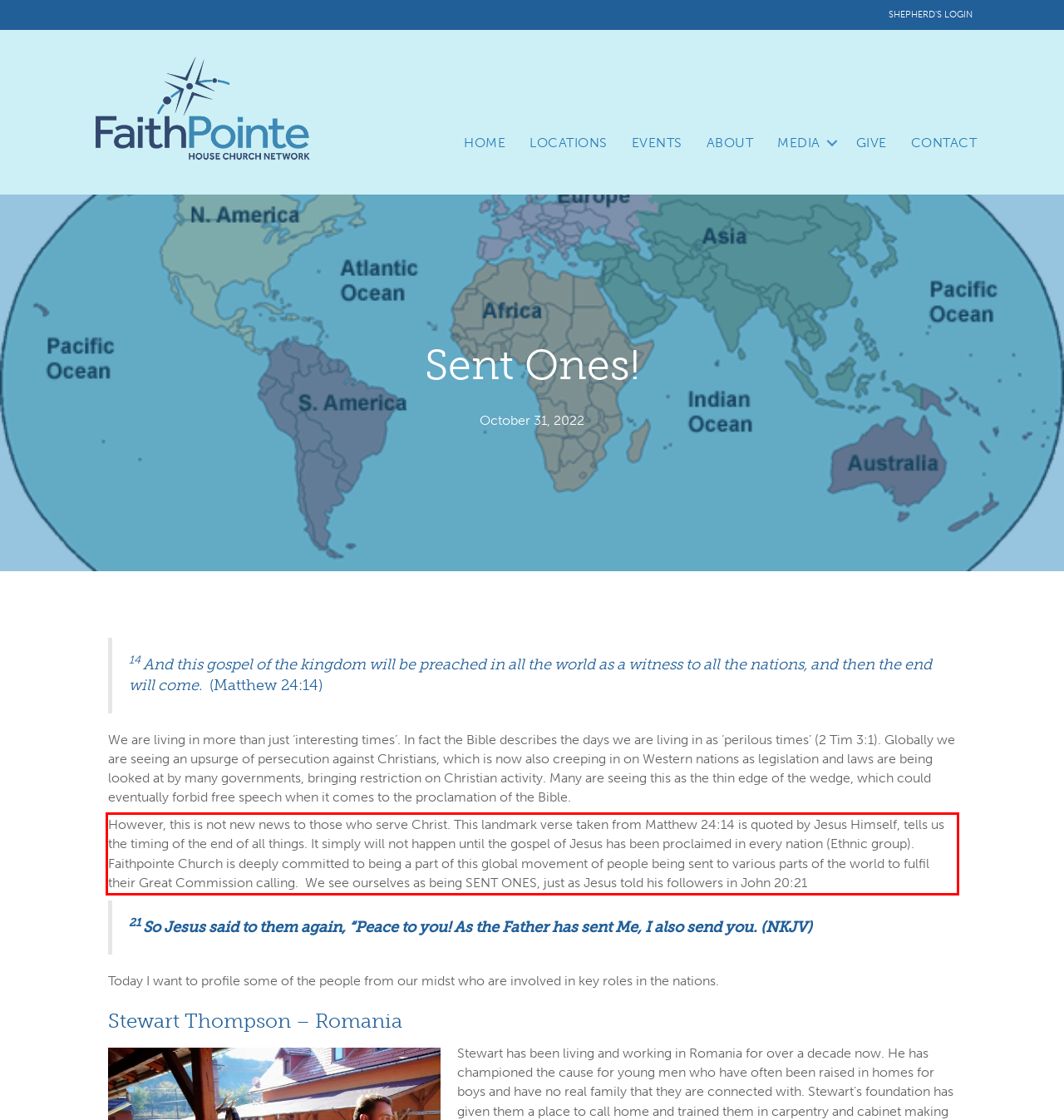Analyze the red bounding box in the provided webpage screenshot and generate the text content contained within.

However, this is not new news to those who serve Christ. This landmark verse taken from Matthew 24:14 is quoted by Jesus Himself, tells us the timing of the end of all things. It simply will not happen until the gospel of Jesus has been proclaimed in every nation (Ethnic group). Faithpointe Church is deeply committed to being a part of this global movement of people being sent to various parts of the world to fulfil their Great Commission calling. We see ourselves as being SENT ONES, just as Jesus told his followers in John 20:21